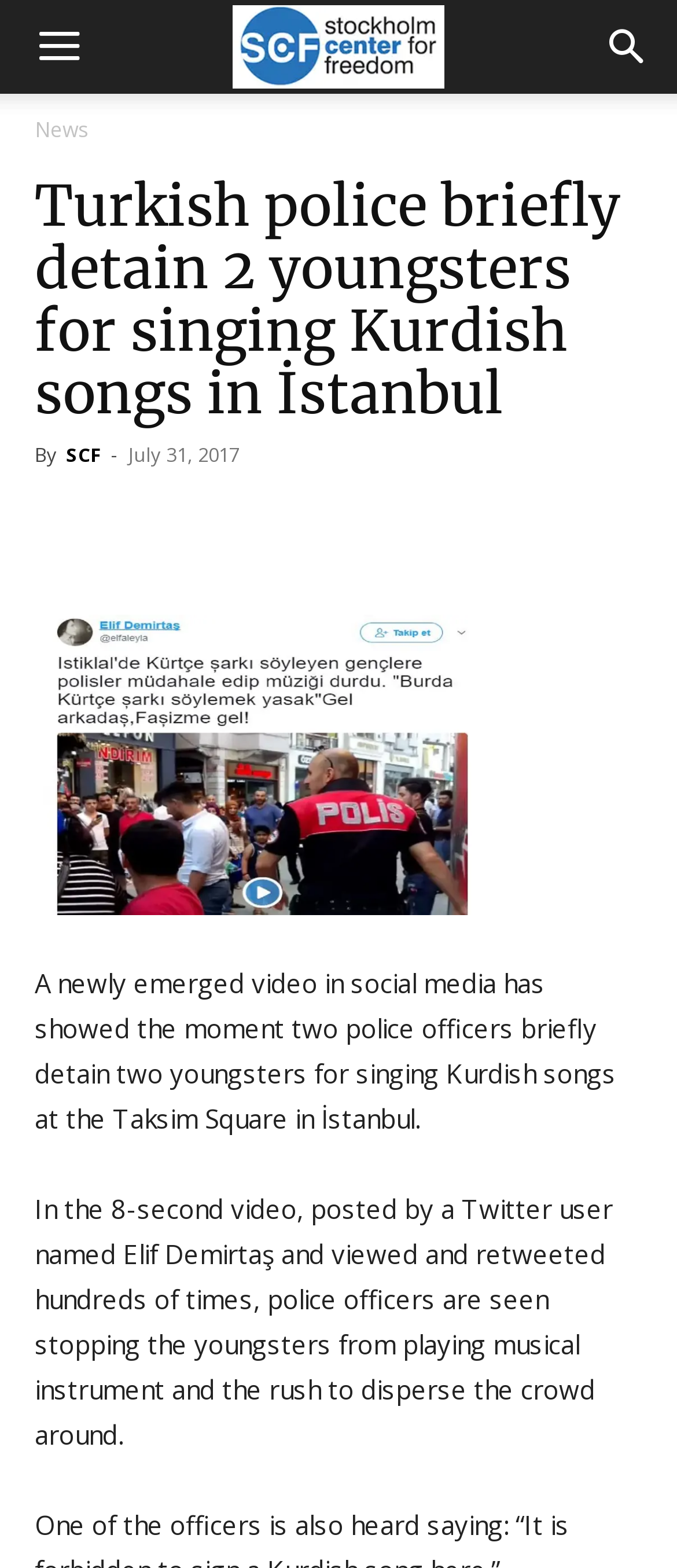Please give a one-word or short phrase response to the following question: 
How many social media links are available?

6